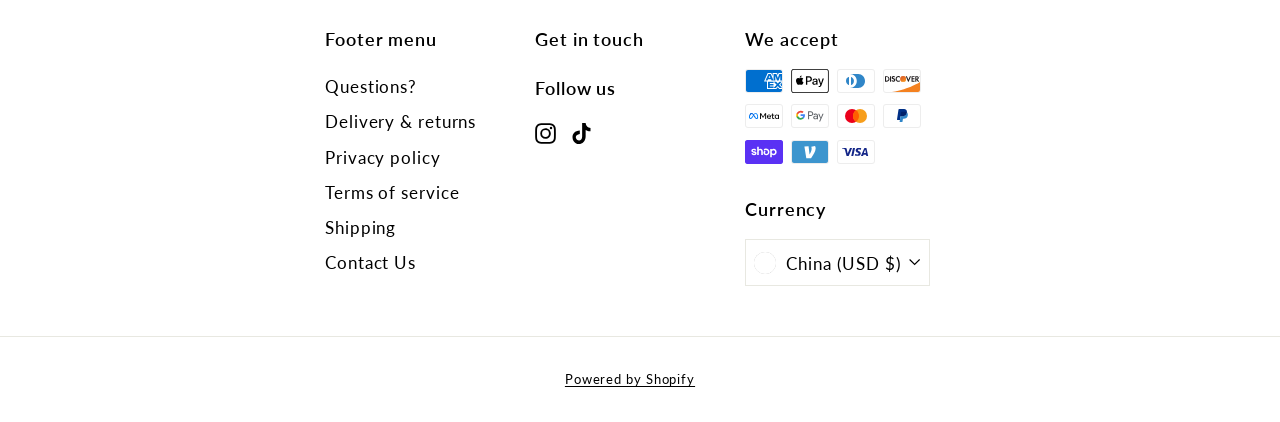Specify the bounding box coordinates of the area to click in order to follow the given instruction: "View terms of service."

[0.254, 0.414, 0.359, 0.498]